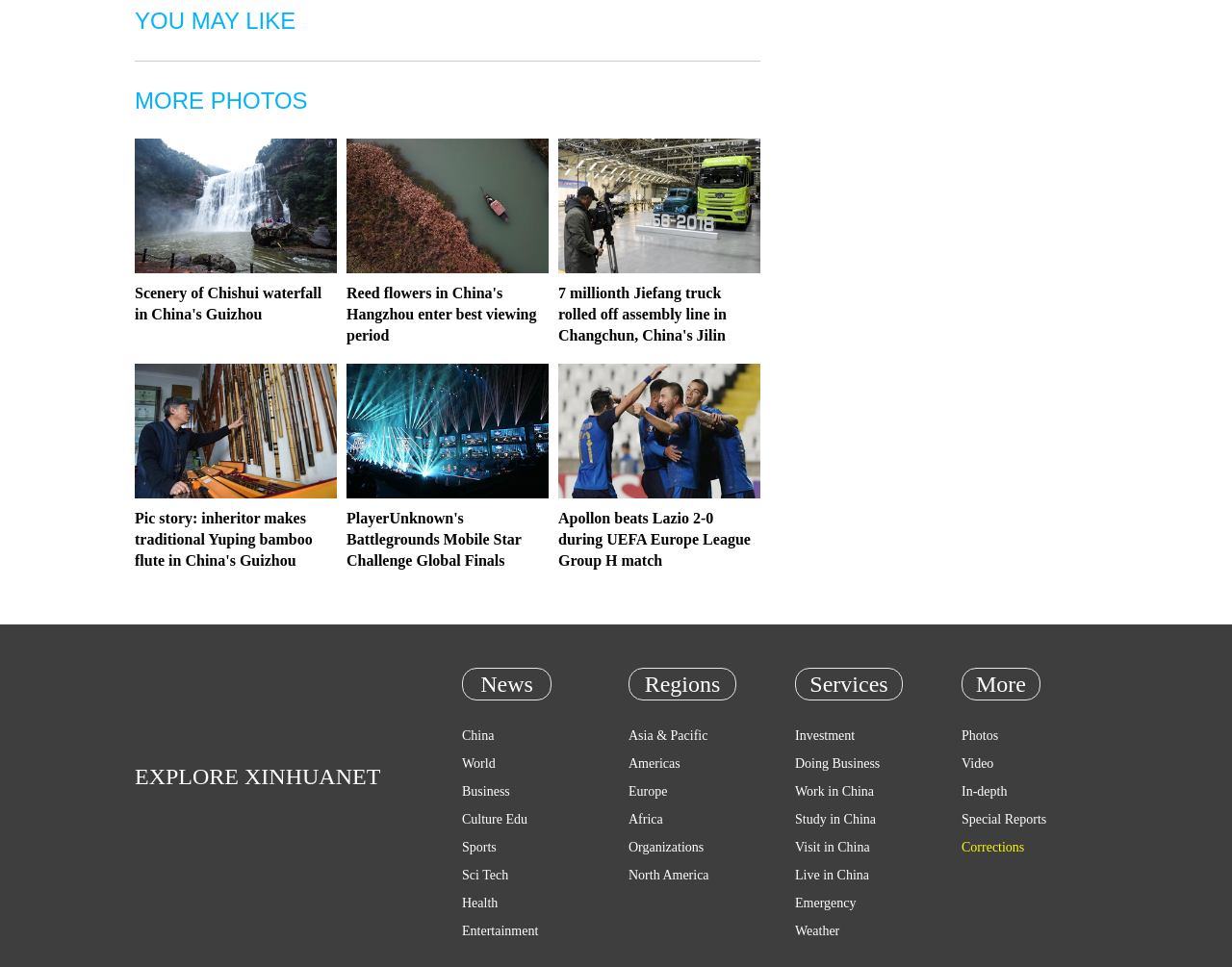How many categories are there in the 'Regions' section?
Refer to the image and respond with a one-word or short-phrase answer.

6